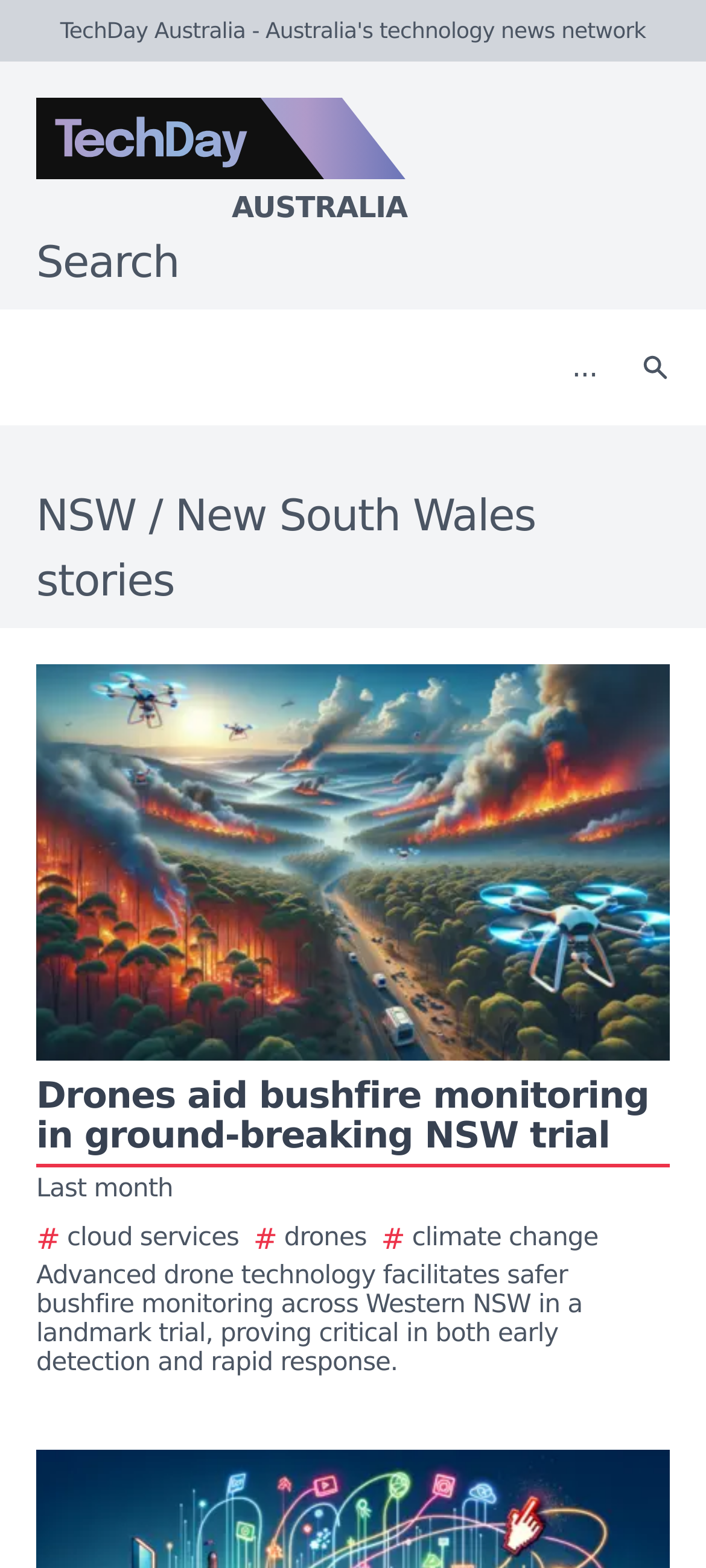Determine the bounding box of the UI component based on this description: "aria-label="Search" name="search" placeholder="..."". The bounding box coordinates should be four float values between 0 and 1, i.e., [left, top, right, bottom].

[0.021, 0.207, 0.877, 0.262]